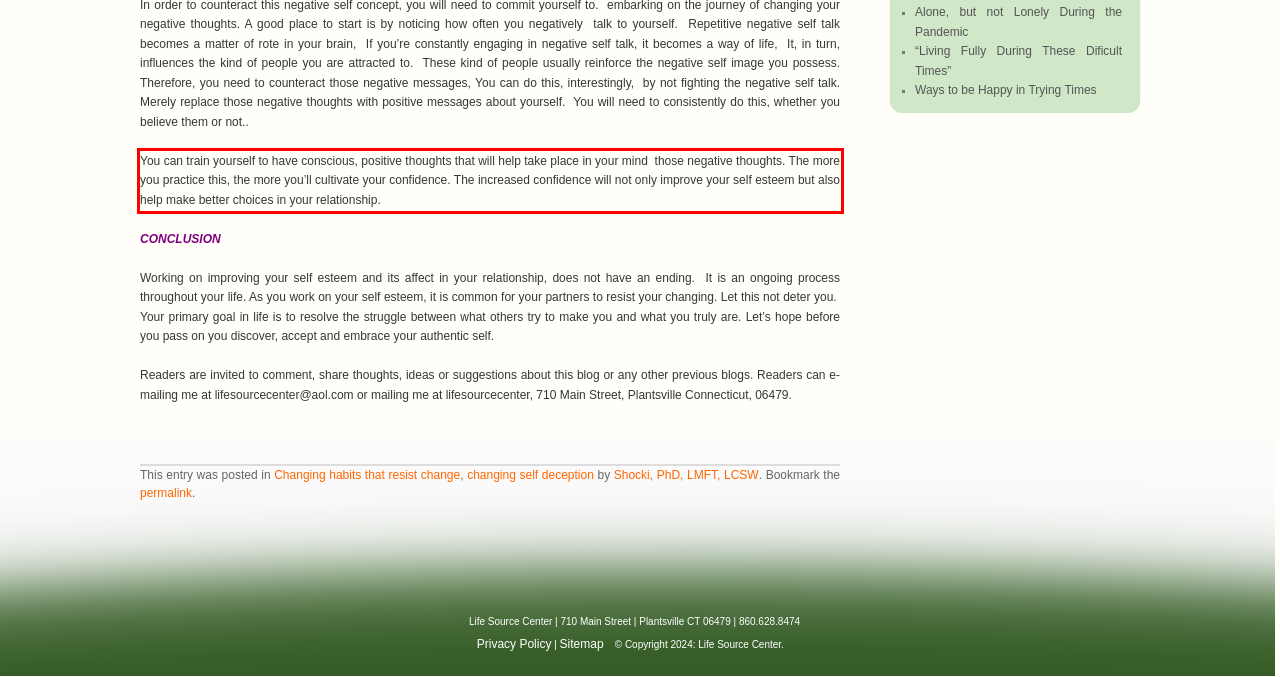There is a screenshot of a webpage with a red bounding box around a UI element. Please use OCR to extract the text within the red bounding box.

You can train yourself to have conscious, positive thoughts that will help take place in your mind those negative thoughts. The more you practice this, the more you’ll cultivate your confidence. The increased confidence will not only improve your self esteem but also help make better choices in your relationship.